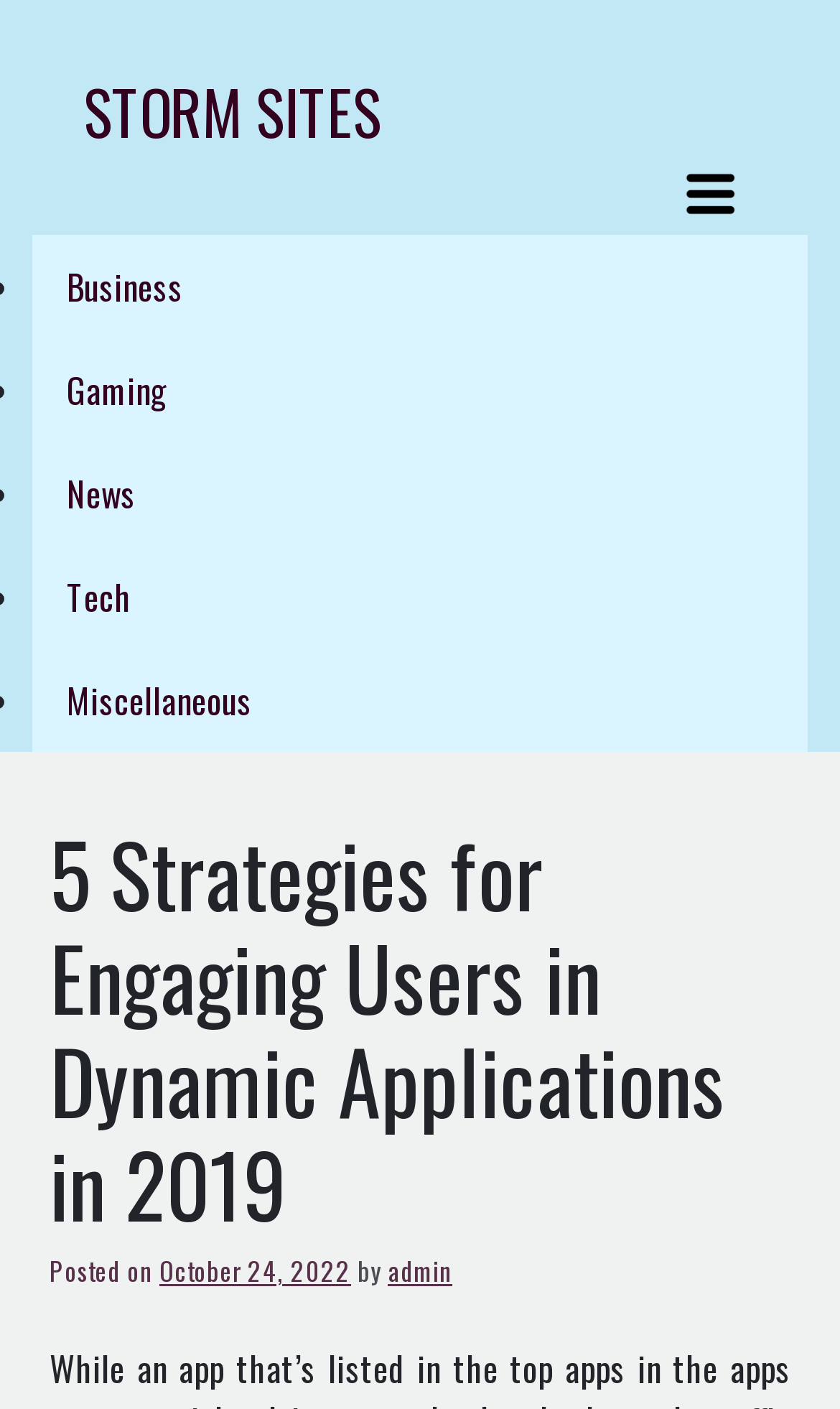Indicate the bounding box coordinates of the clickable region to achieve the following instruction: "Go to the Business category."

[0.038, 0.167, 0.954, 0.24]